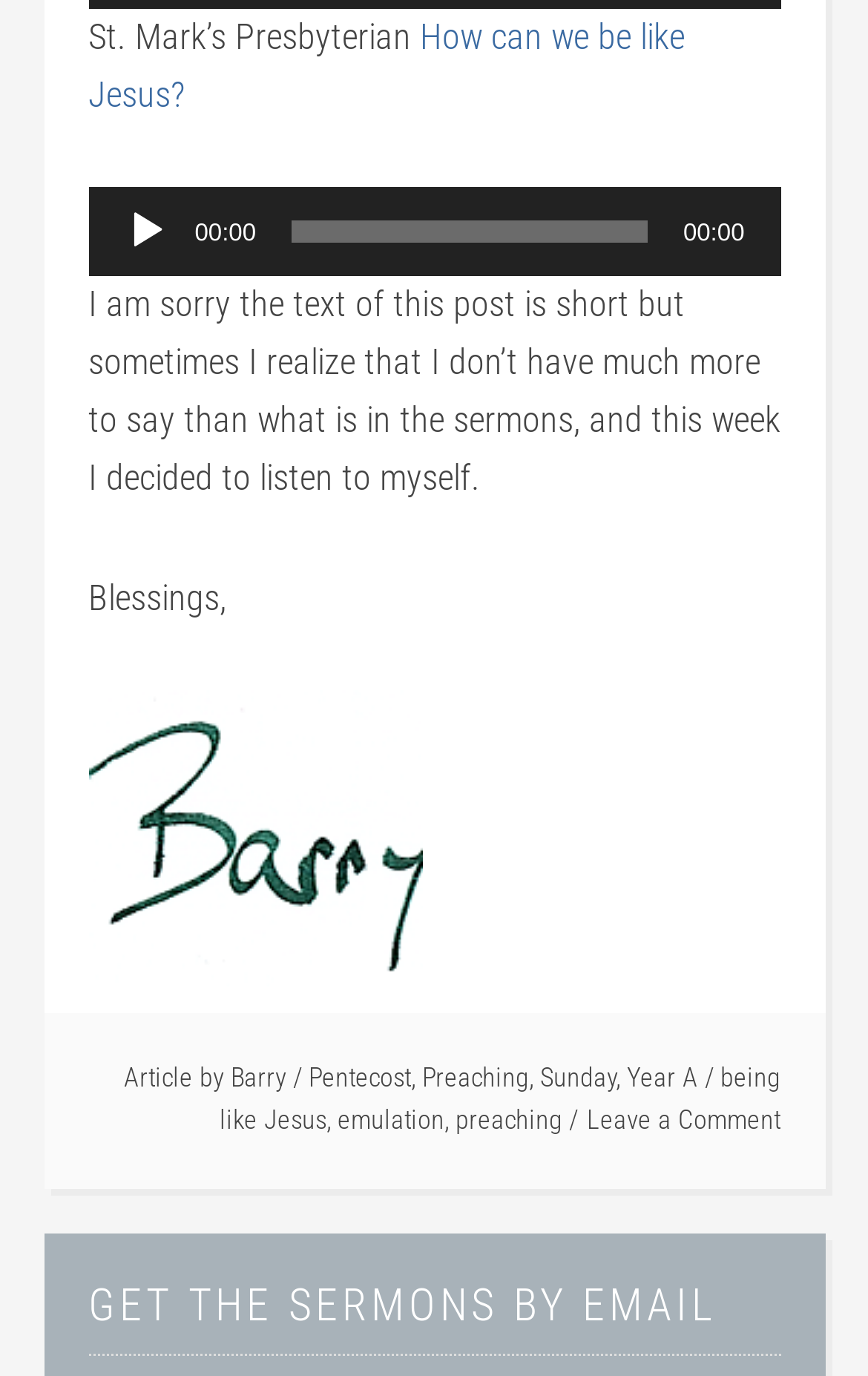Kindly determine the bounding box coordinates for the area that needs to be clicked to execute this instruction: "Click the 'Barry' link".

[0.265, 0.771, 0.329, 0.794]